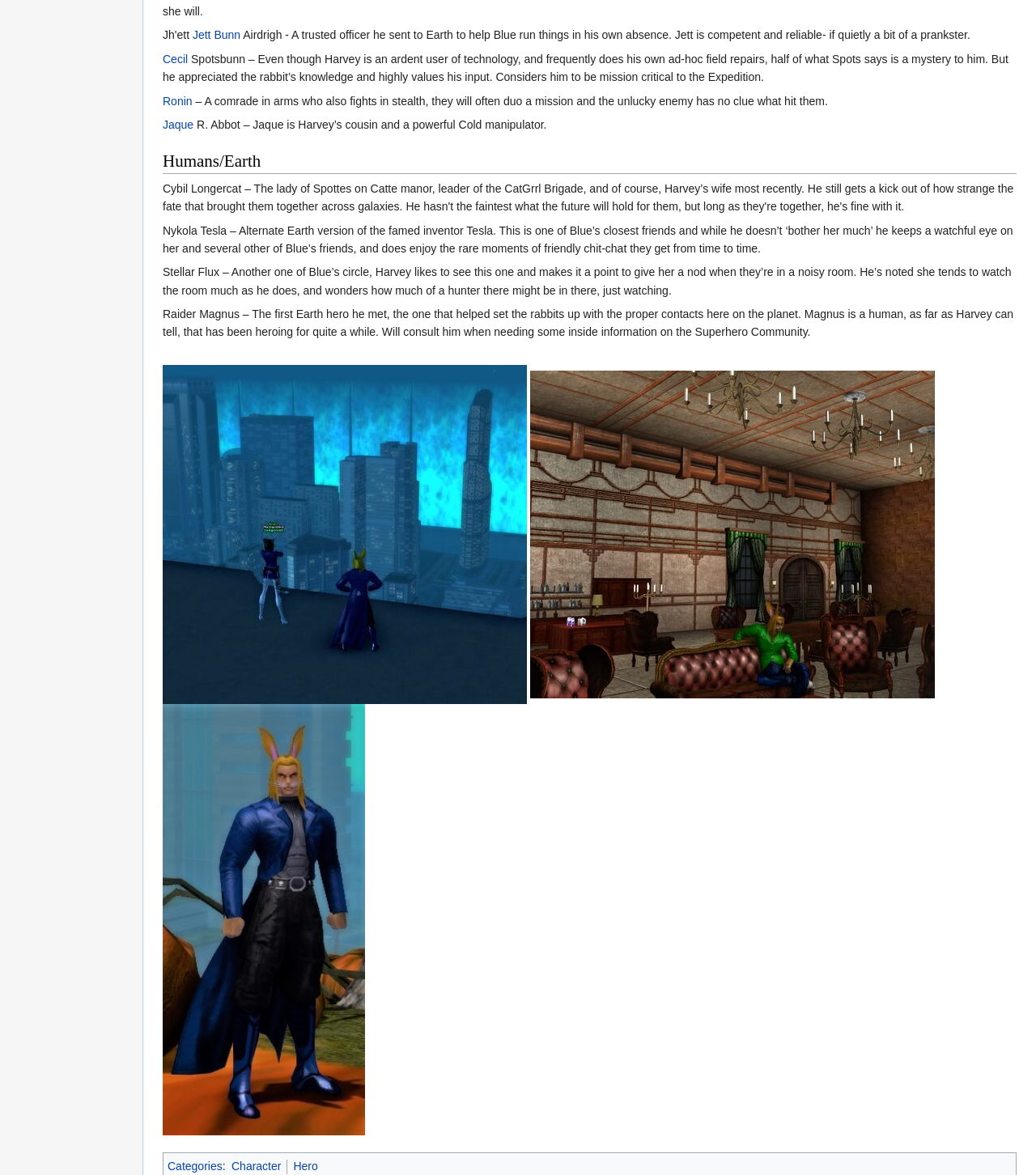Could you specify the bounding box coordinates for the clickable section to complete the following instruction: "Check Hero category"?

[0.283, 0.987, 0.307, 0.998]